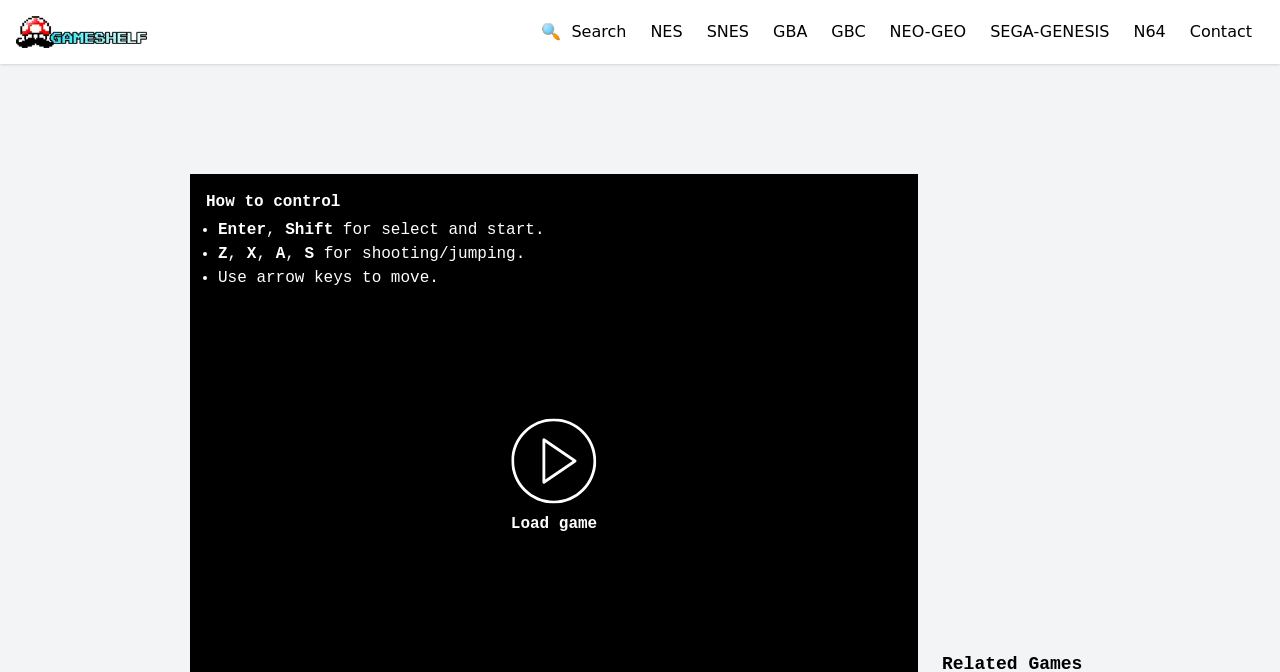How many console options are available?
Please use the image to provide an in-depth answer to the question.

There are 7 console options available, which are NES, SNES, GBA, GBC, NEO-GEO, SEGA-GENESIS, and N64, located at the top of the webpage, with bounding box coordinates ranging from [0.508, 0.033, 0.533, 0.061] to [0.885, 0.033, 0.911, 0.061].